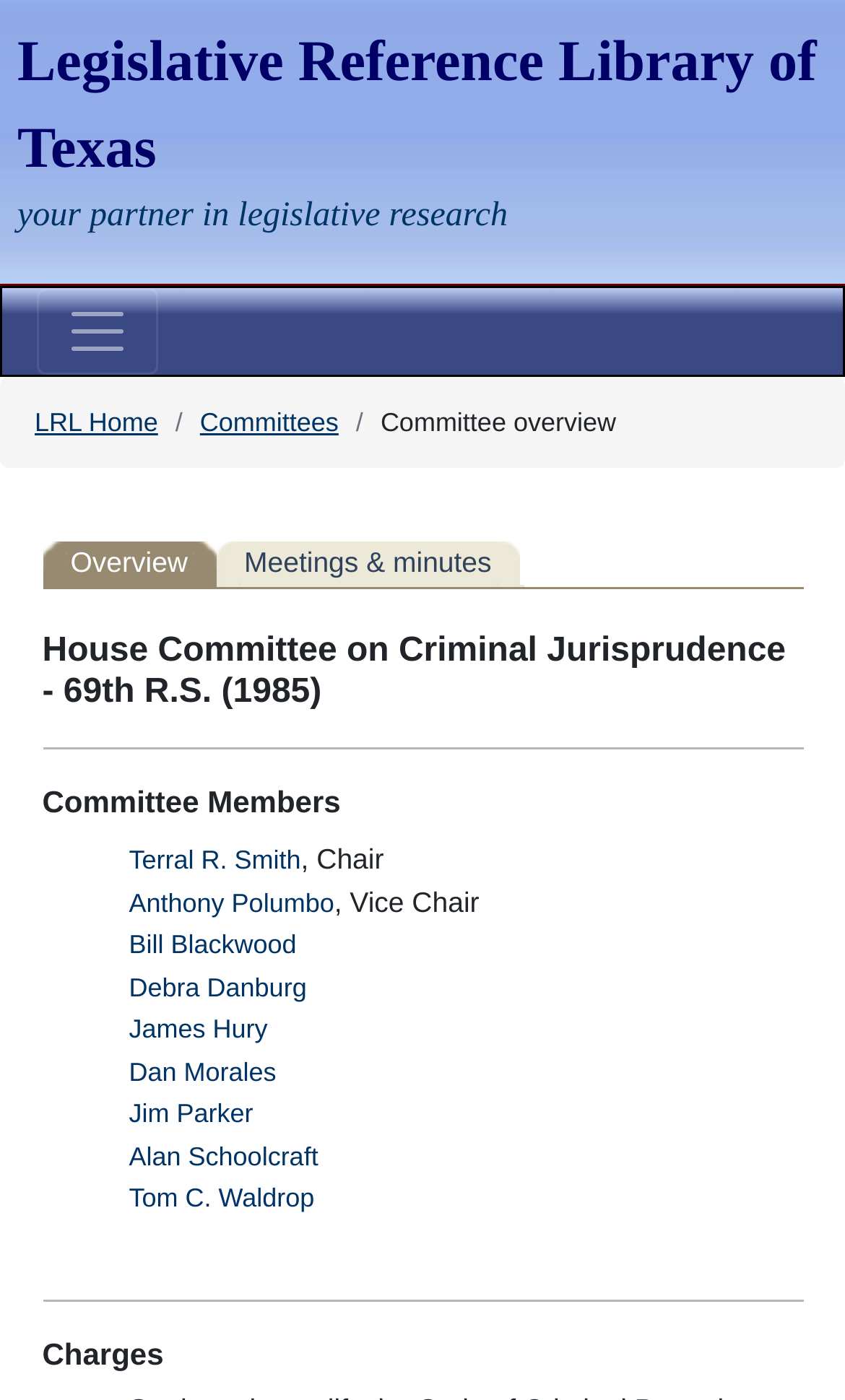Reply to the question below using a single word or brief phrase:
What is the name of the committee?

House Committee on Criminal Jurisprudence